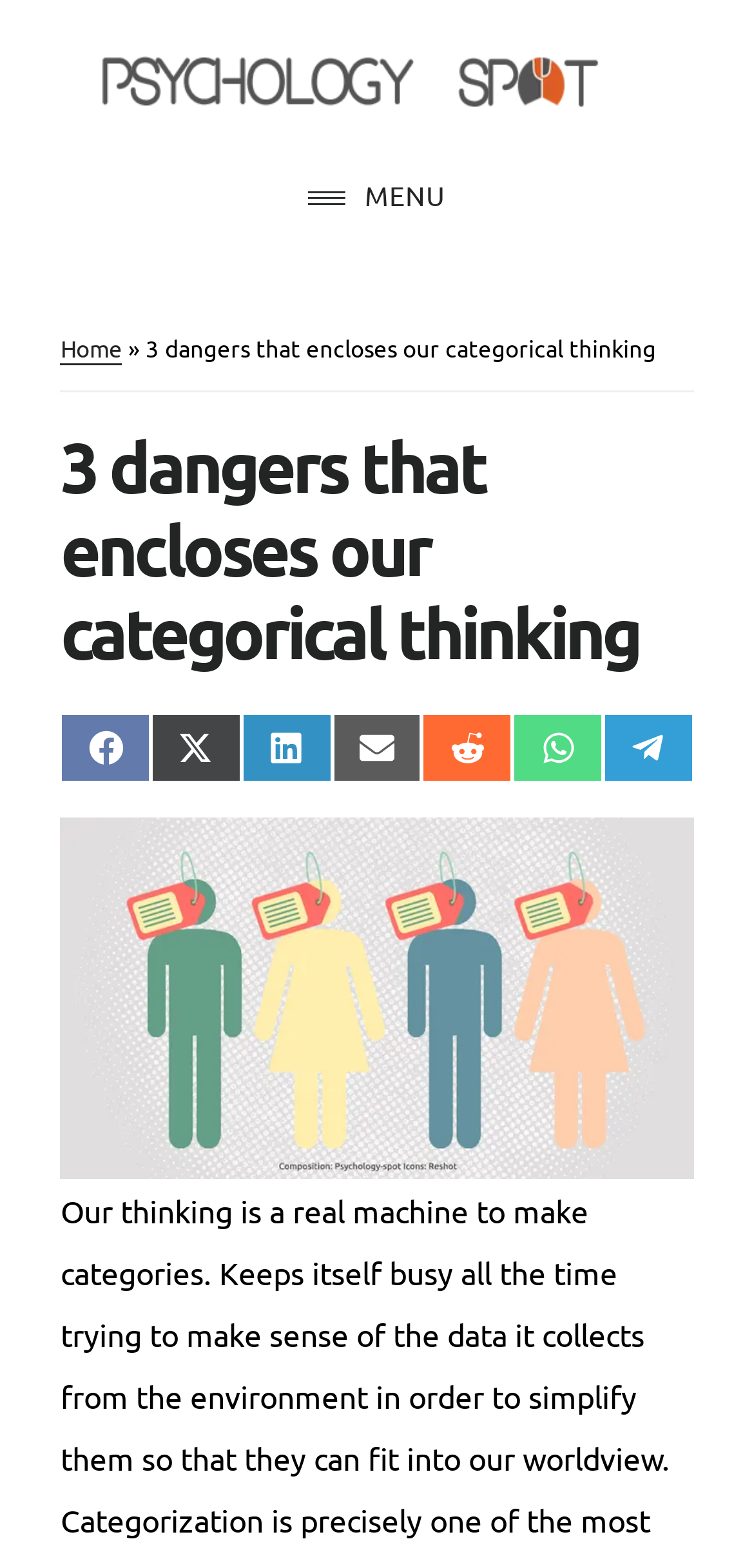What is the topic of the main content?
Please provide a detailed and thorough answer to the question.

I looked at the heading element '3 dangers that encloses our categorical thinking' and inferred that the topic of the main content is related to categorical thinking.